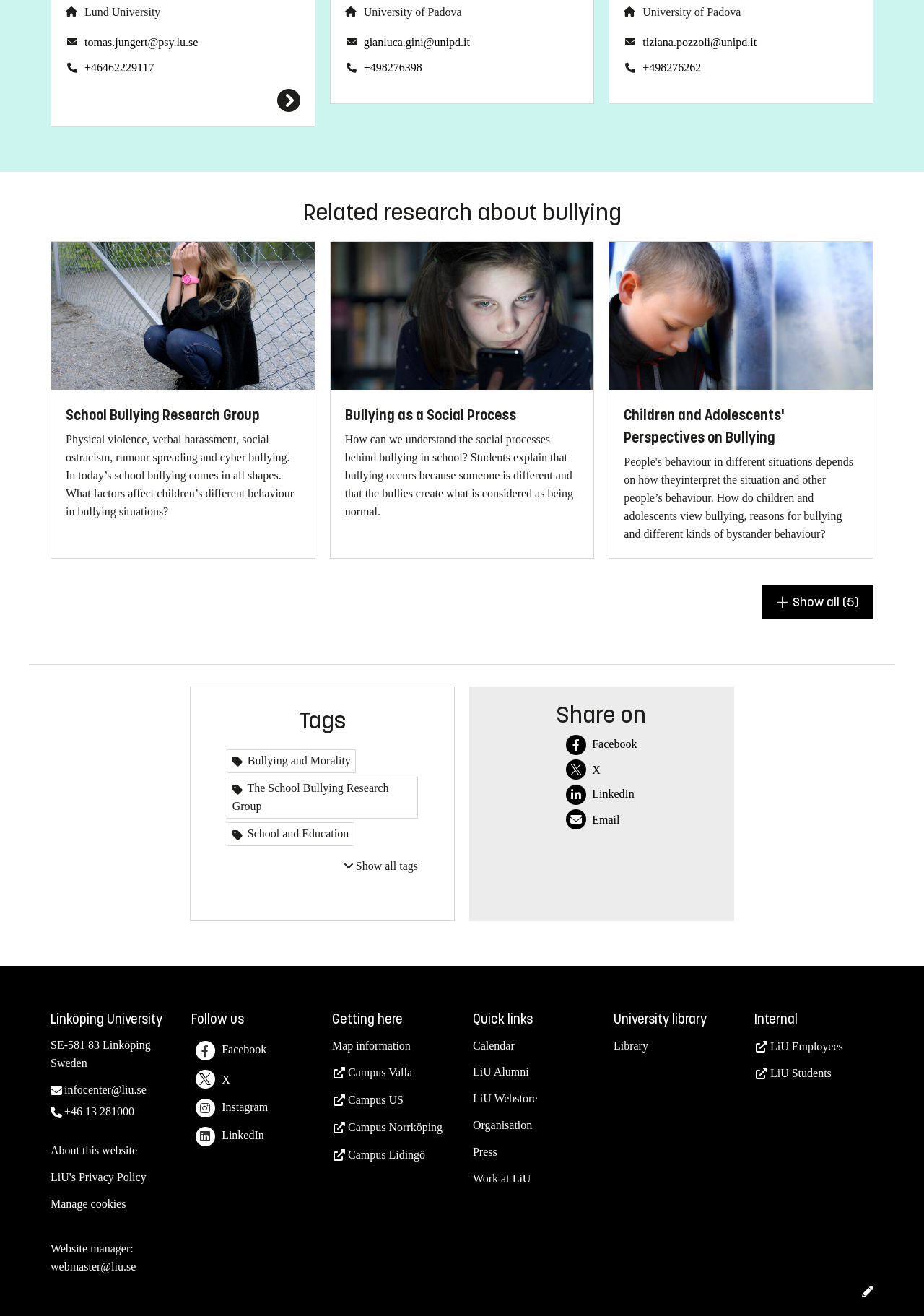Answer succinctly with a single word or phrase:
How many social media platforms are listed for following?

4